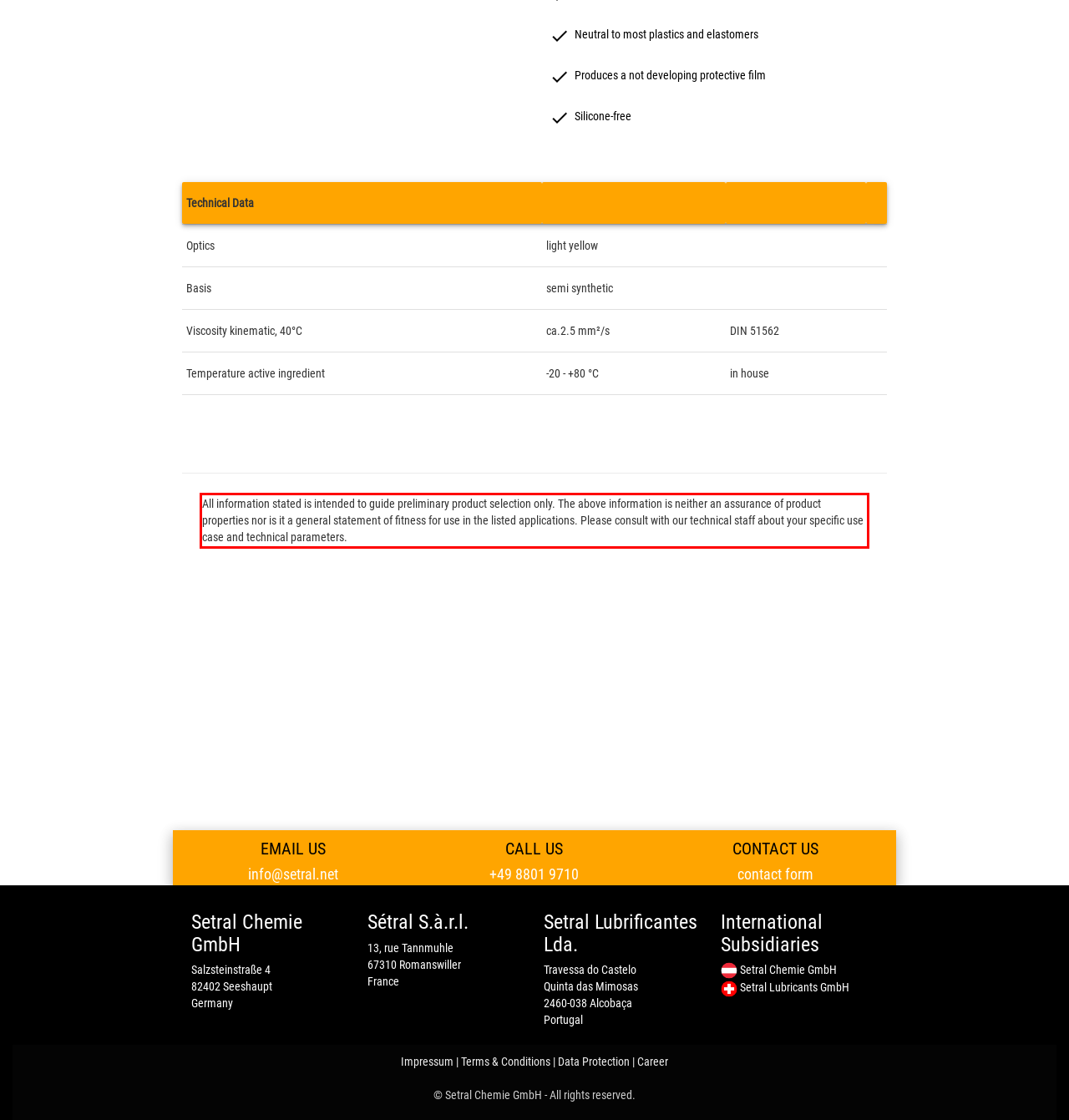You are given a screenshot showing a webpage with a red bounding box. Perform OCR to capture the text within the red bounding box.

All information stated is intended to guide preliminary product selection only. The above information is neither an assurance of product properties nor is it a general statement of fitness for use in the listed applications. Please consult with our technical staff about your specific use case and technical parameters.